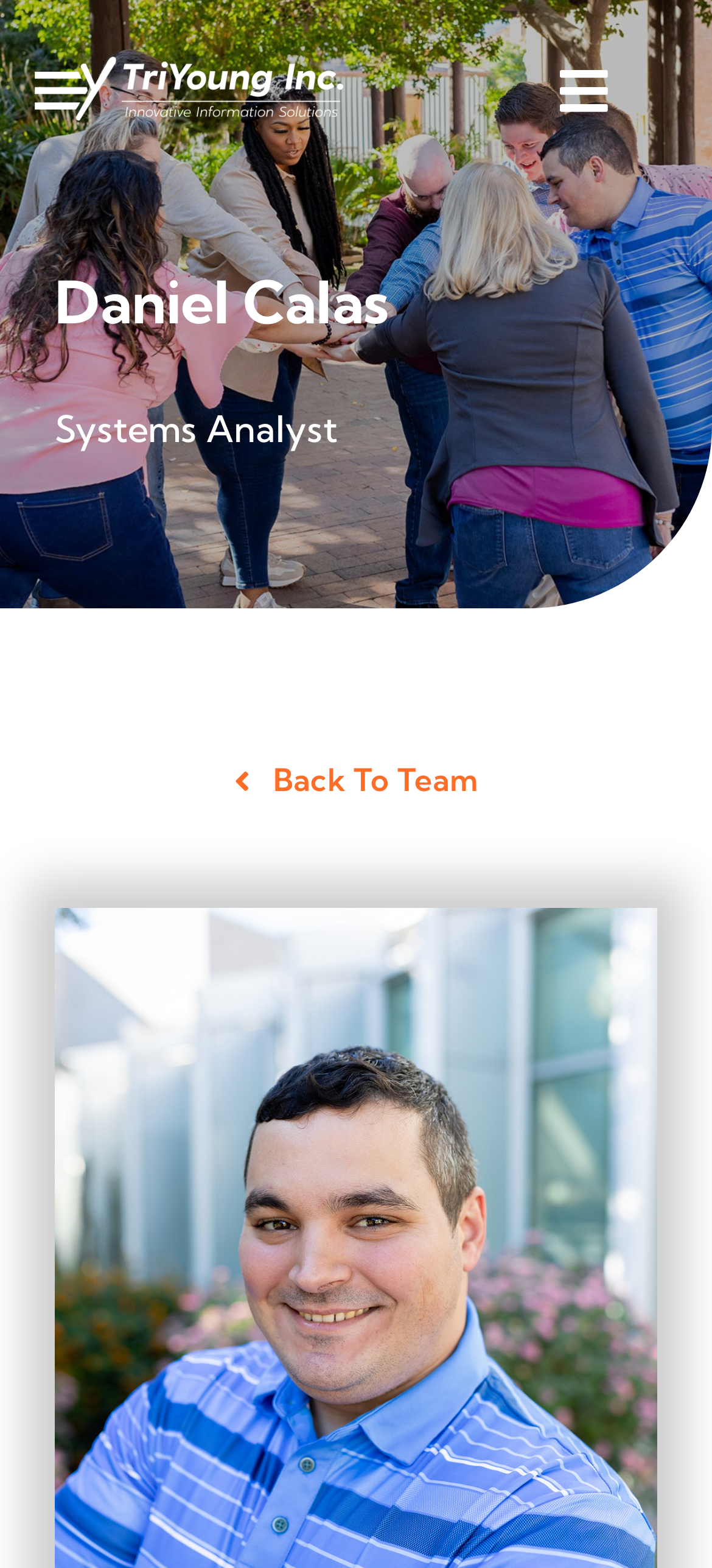Analyze the image and provide a detailed answer to the question: Where can I find more information about the team?

If I want to find more information about the team, I can click on the 'Back To Team' link, which is located below Daniel Calas's profession description.